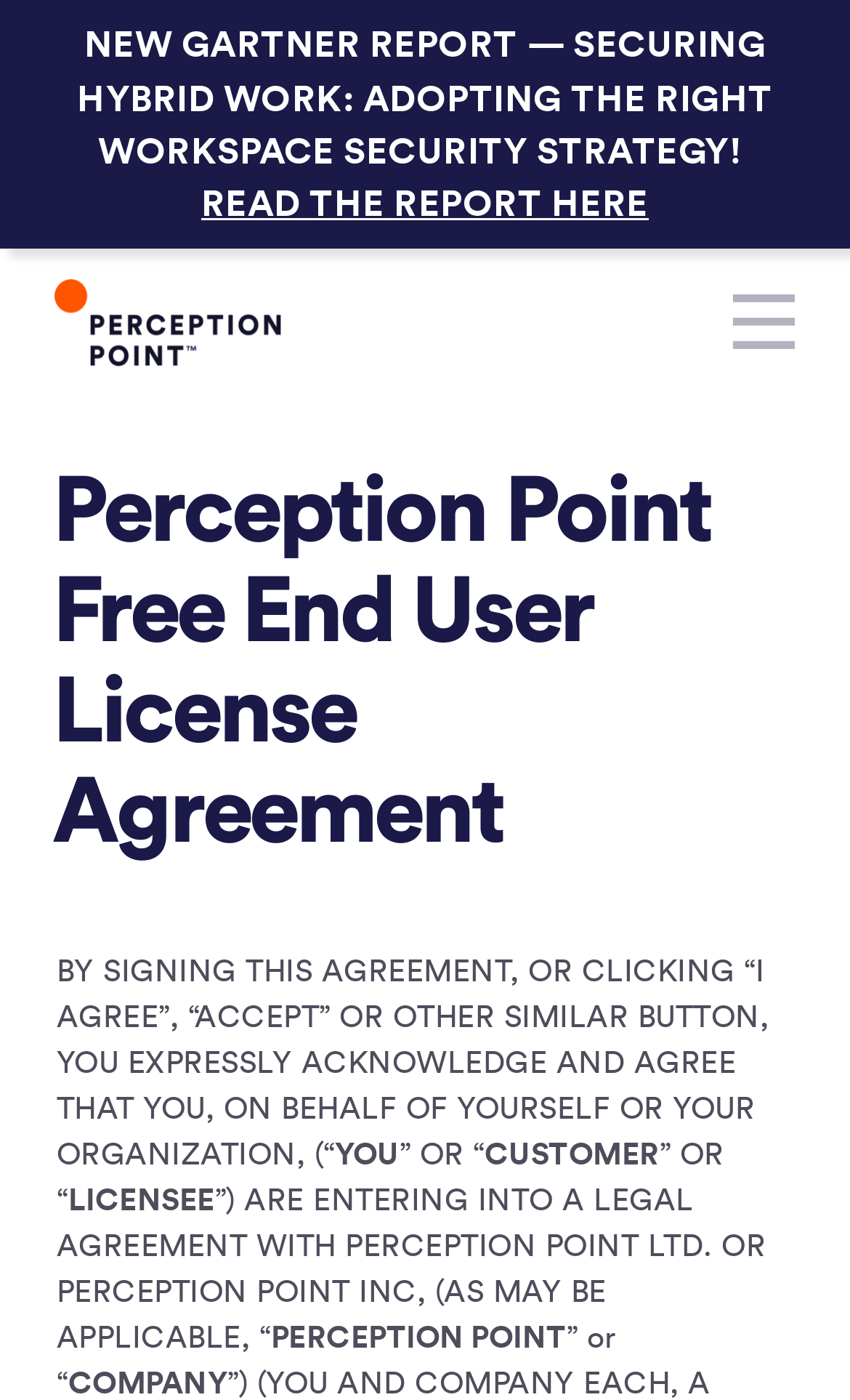What is the purpose of this webpage?
Based on the image, answer the question with as much detail as possible.

The webpage contains a long text starting with 'BY SIGNING THIS AGREEMENT, OR CLICKING “I AGREE”, “ACCEPT” OR OTHER SIMILAR BUTTON...' which suggests that the purpose of this webpage is to present an End User License Agreement.